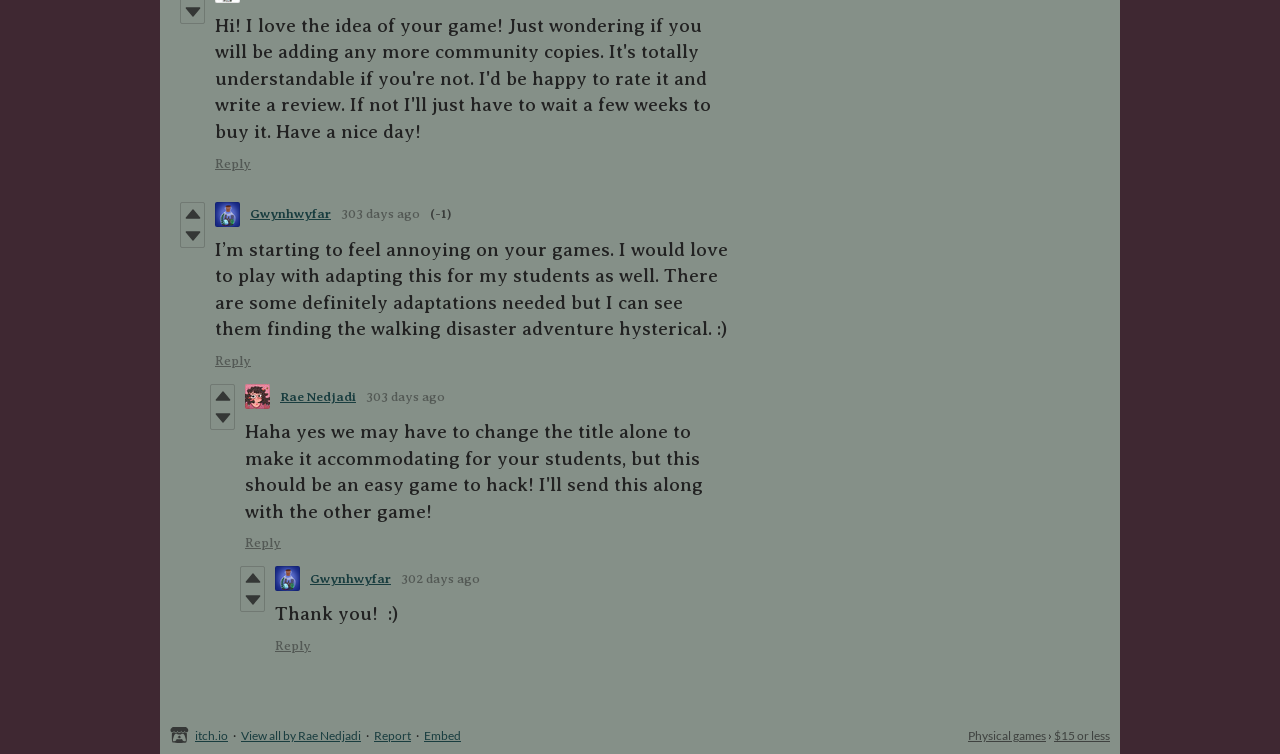How many votes does the first comment have?
Identify the answer in the screenshot and reply with a single word or phrase.

-1